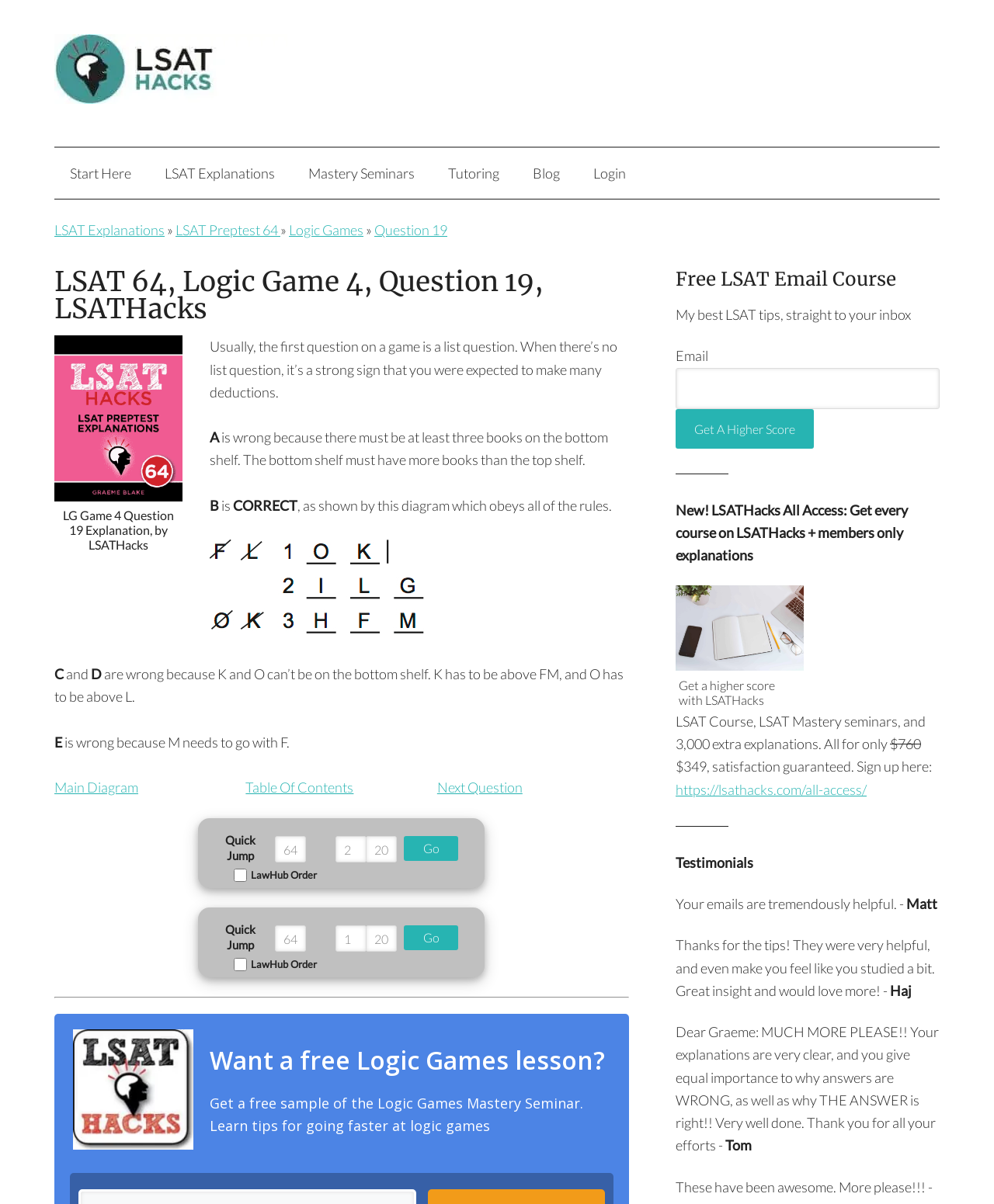Identify the main title of the webpage and generate its text content.

LSAT 64, Logic Game 4, Question 19, LSATHacks